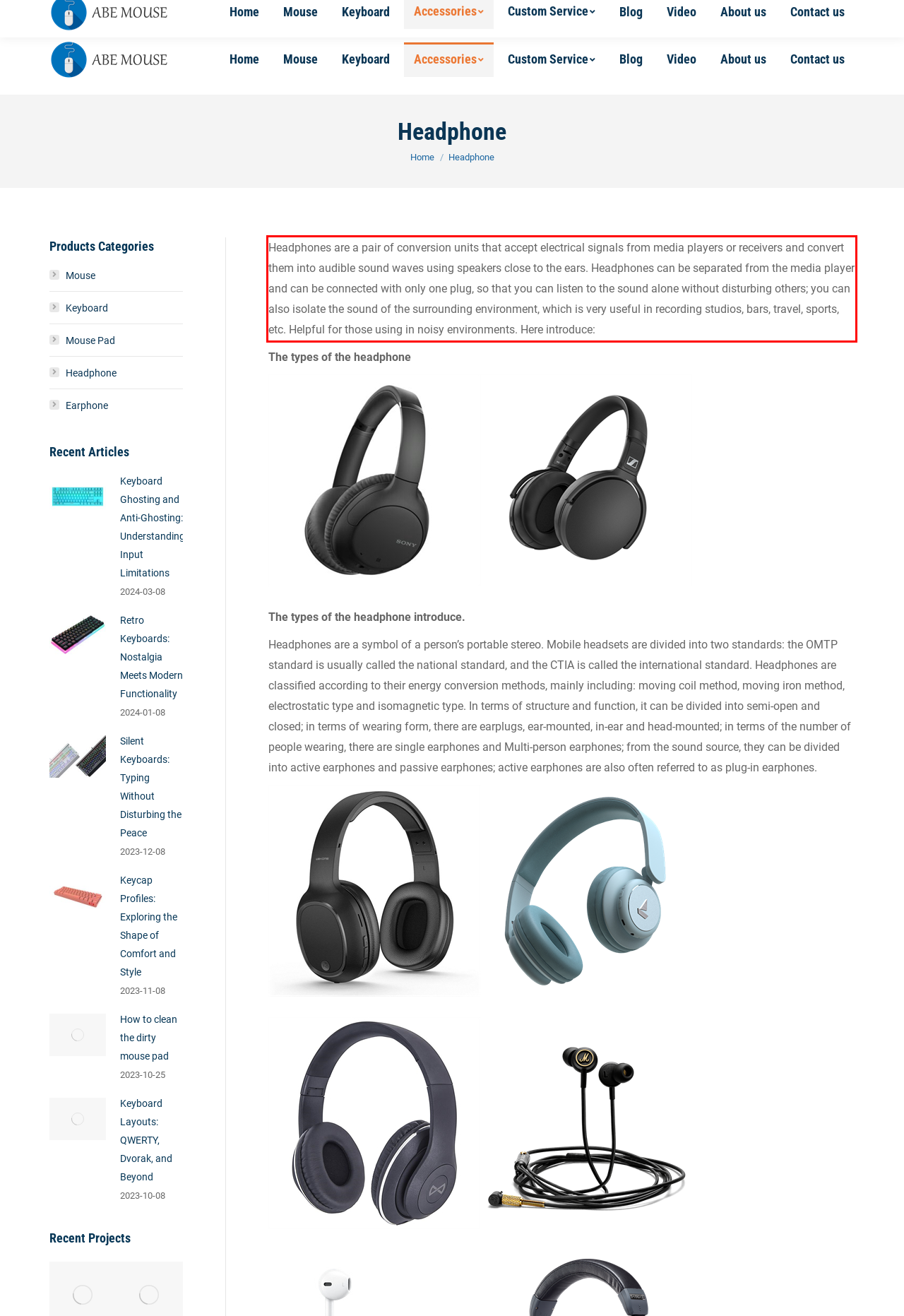You are provided with a screenshot of a webpage featuring a red rectangle bounding box. Extract the text content within this red bounding box using OCR.

Headphones are a pair of conversion units that accept electrical signals from media players or receivers and convert them into audible sound waves using speakers close to the ears. Headphones can be separated from the media player and can be connected with only one plug, so that you can listen to the sound alone without disturbing others; you can also isolate the sound of the surrounding environment, which is very useful in recording studios, bars, travel, sports, etc. Helpful for those using in noisy environments. Here introduce: